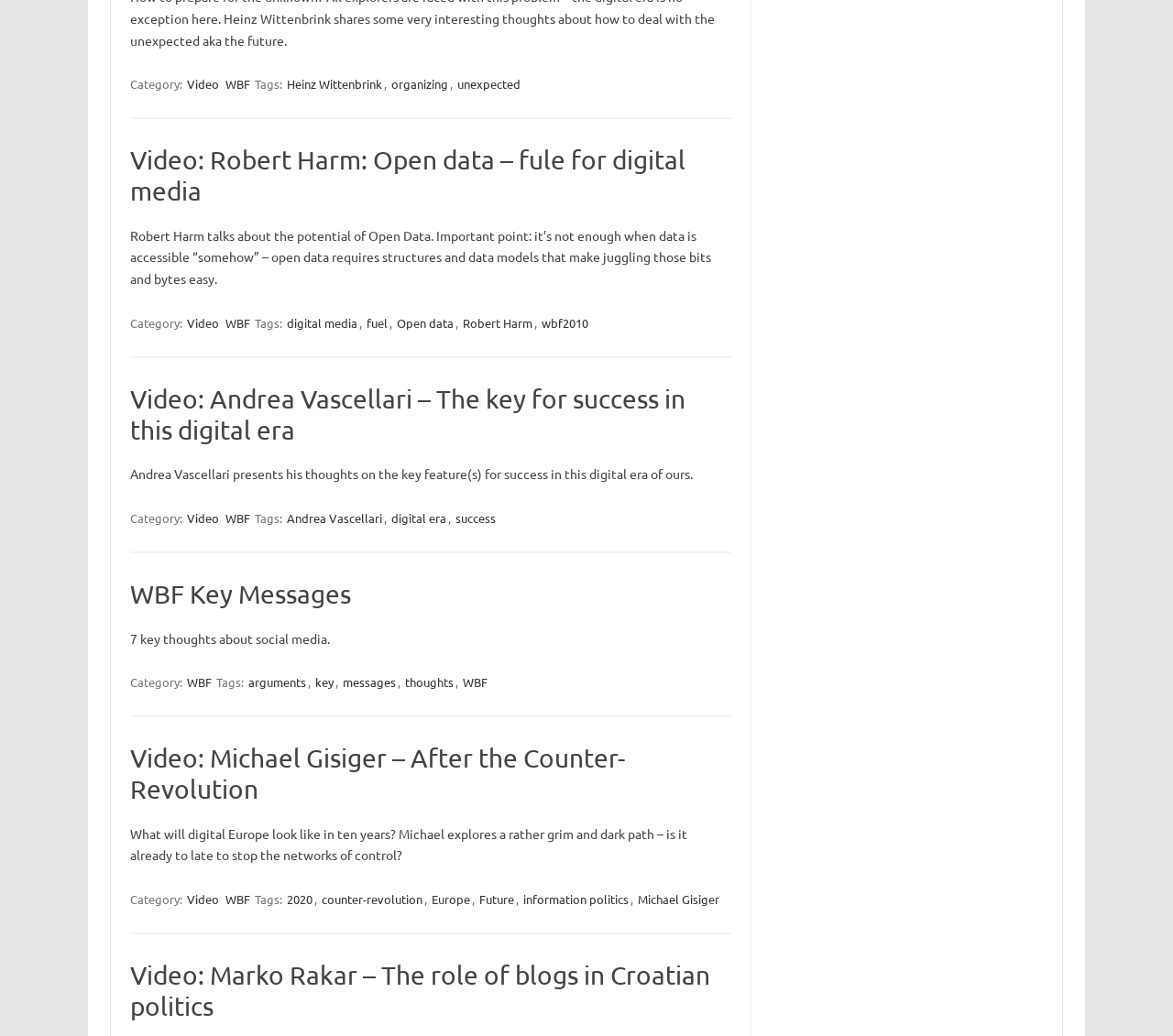Find the bounding box coordinates of the clickable region needed to perform the following instruction: "View the video of 'Michael Gisiger'". The coordinates should be provided as four float numbers between 0 and 1, i.e., [left, top, right, bottom].

[0.111, 0.717, 0.533, 0.776]